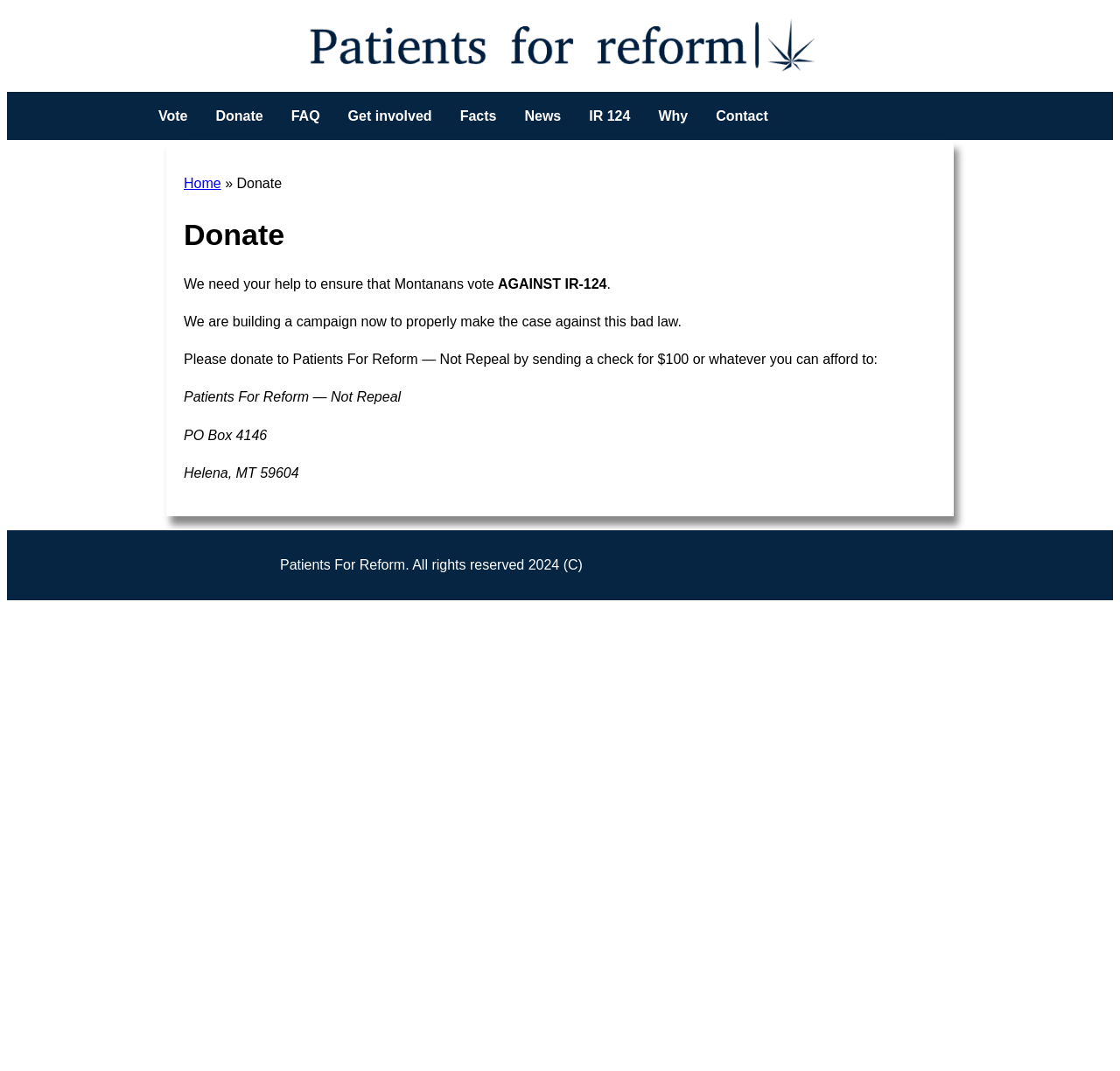Please identify the bounding box coordinates of the clickable area that will fulfill the following instruction: "Click the Donate link". The coordinates should be in the format of four float numbers between 0 and 1, i.e., [left, top, right, bottom].

[0.18, 0.086, 0.247, 0.131]